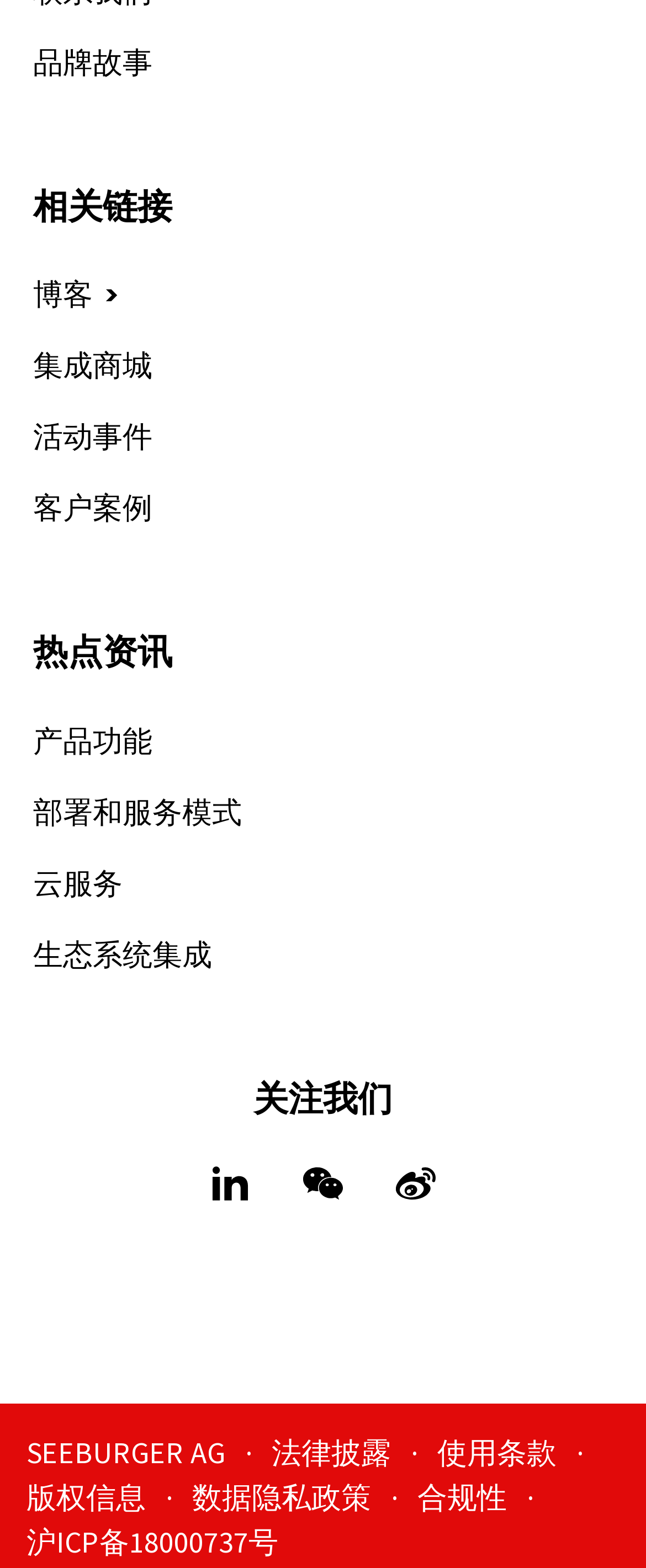Please identify the bounding box coordinates of the area that needs to be clicked to fulfill the following instruction: "Search for topics."

None